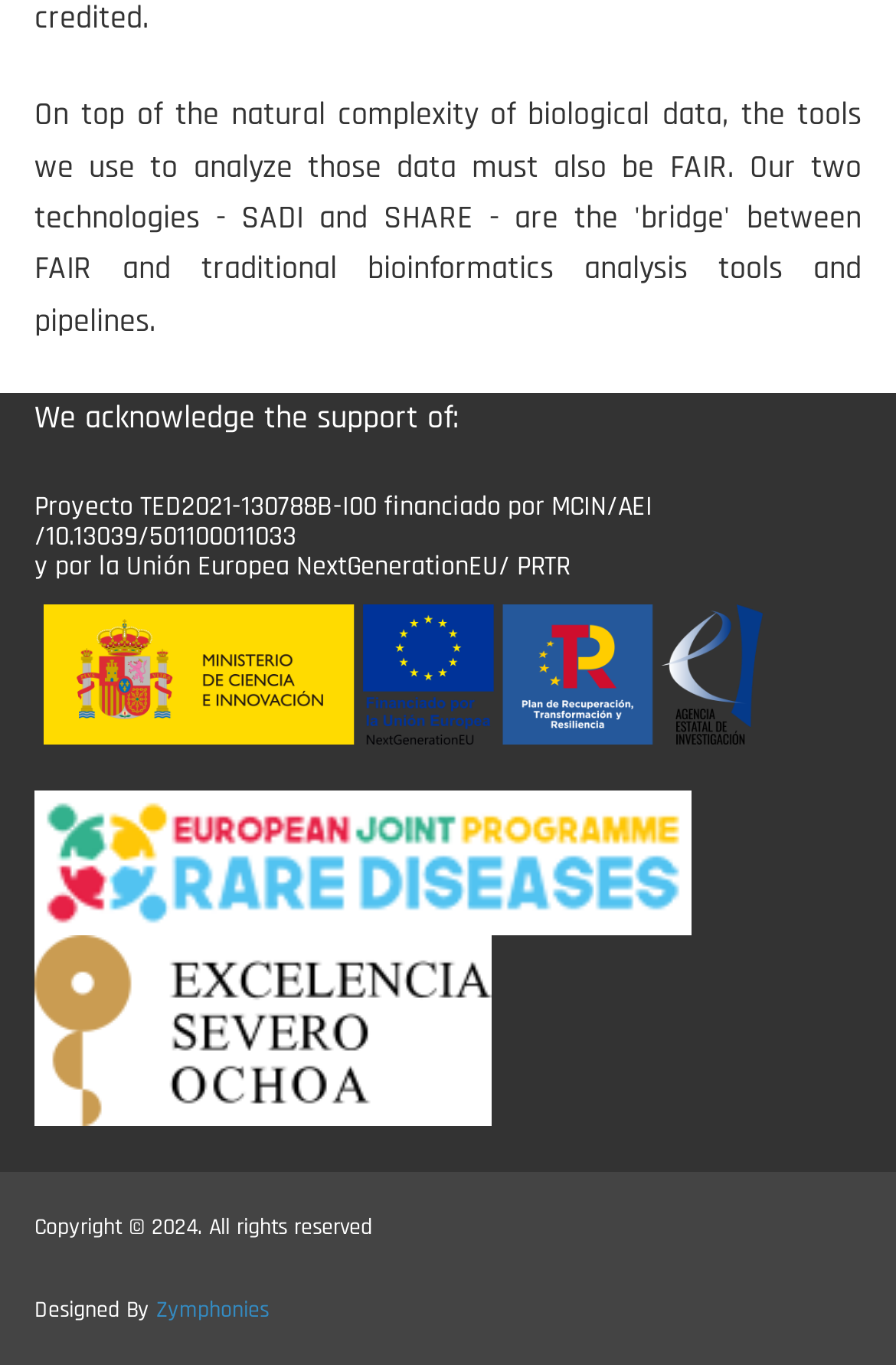How many images are on the webpage?
Using the image, provide a concise answer in one word or a short phrase.

3